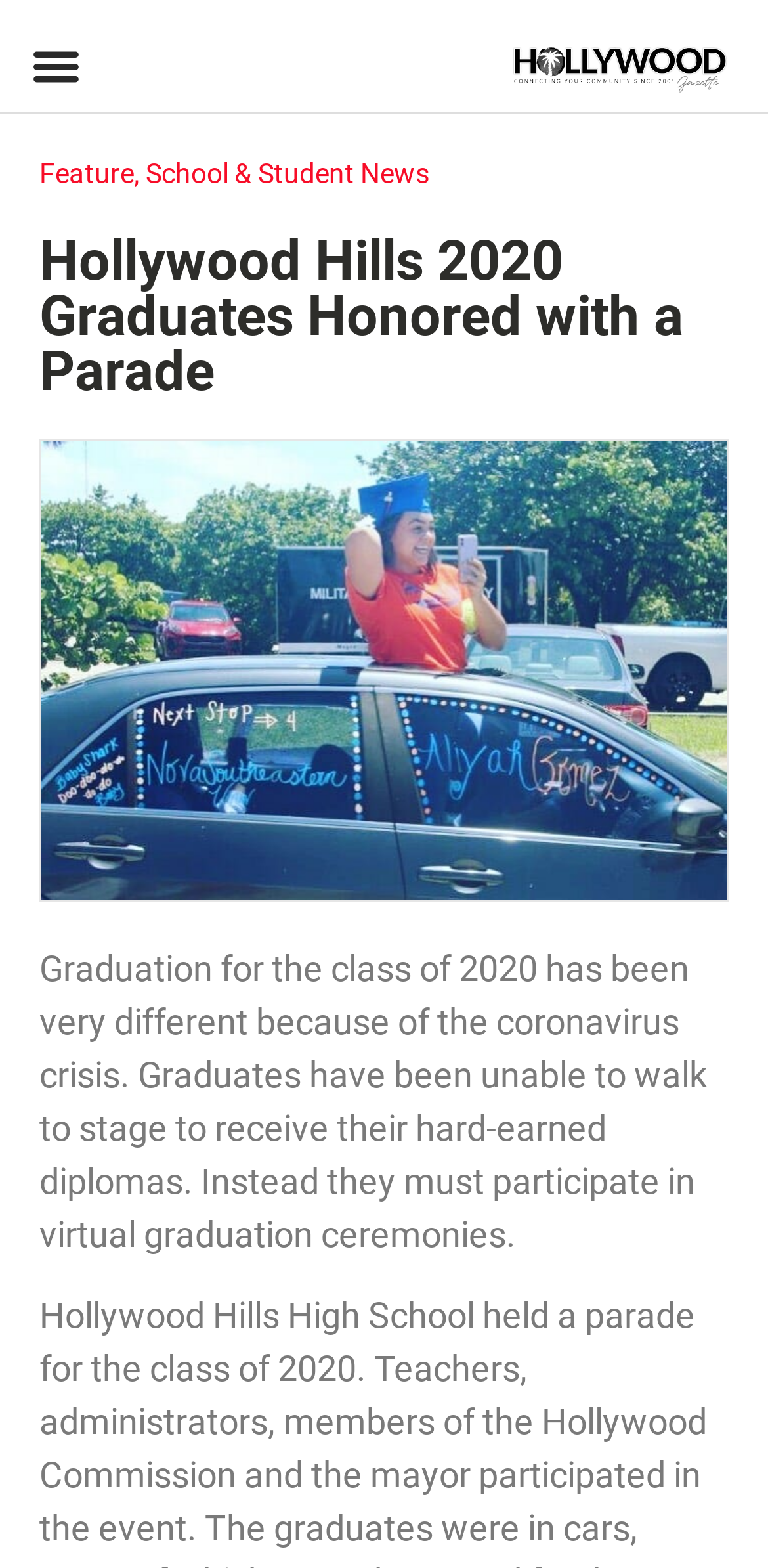Use a single word or phrase to answer this question: 
What is the name of the publication?

Hollywood Gazette